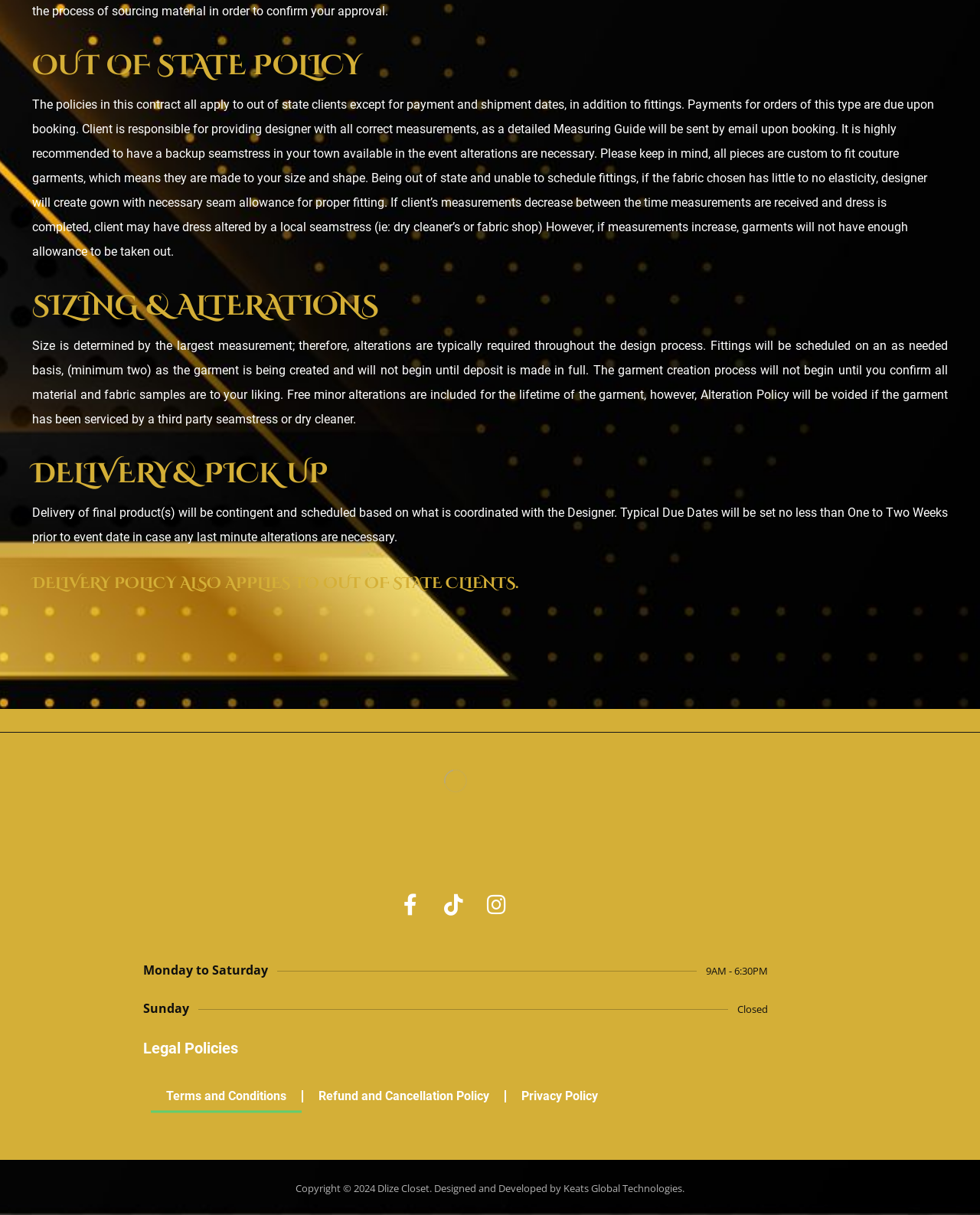Calculate the bounding box coordinates of the UI element given the description: "Refund and Cancellation Policy".

[0.31, 0.888, 0.515, 0.917]